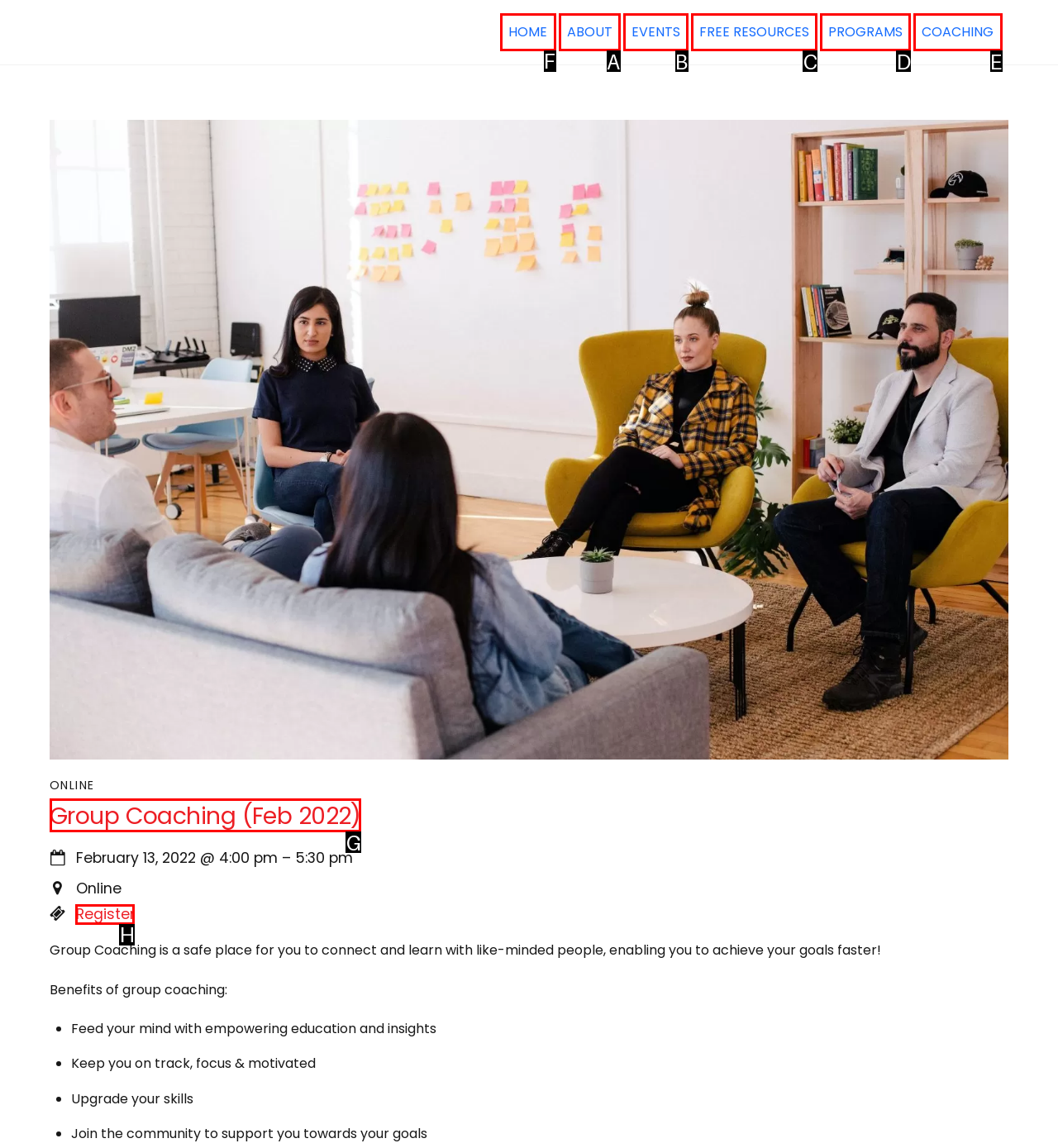Decide which letter you need to select to fulfill the task: Click on the HOME link
Answer with the letter that matches the correct option directly.

F